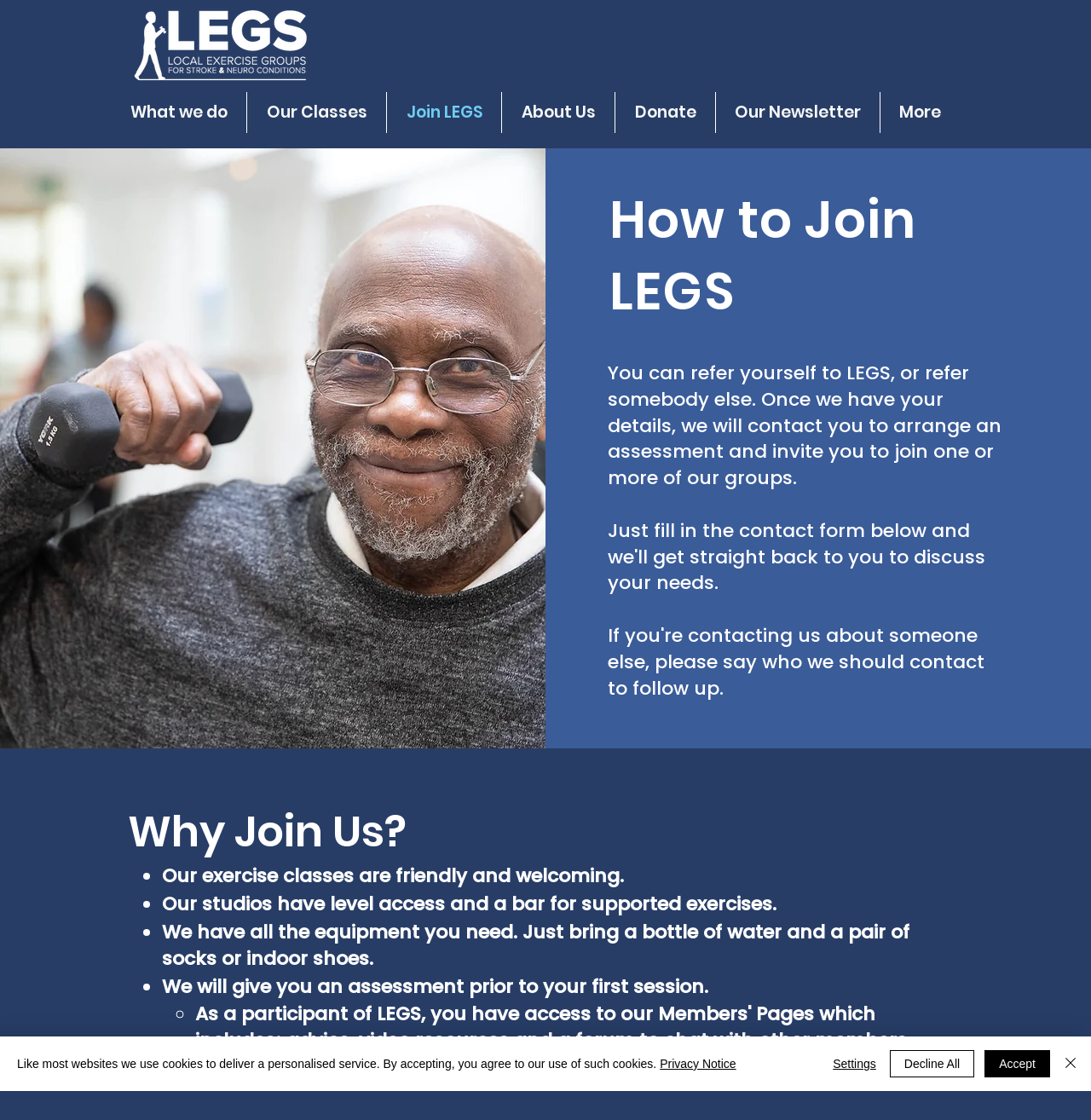What is the name of the logo at the top left corner?
Please give a detailed and elaborate explanation in response to the question.

I found the logo at the top left corner by looking at the bounding box coordinates of the image element, which is [0.111, 0.0, 0.294, 0.08]. The OCR text of this element is 'LEGS LOGO'.